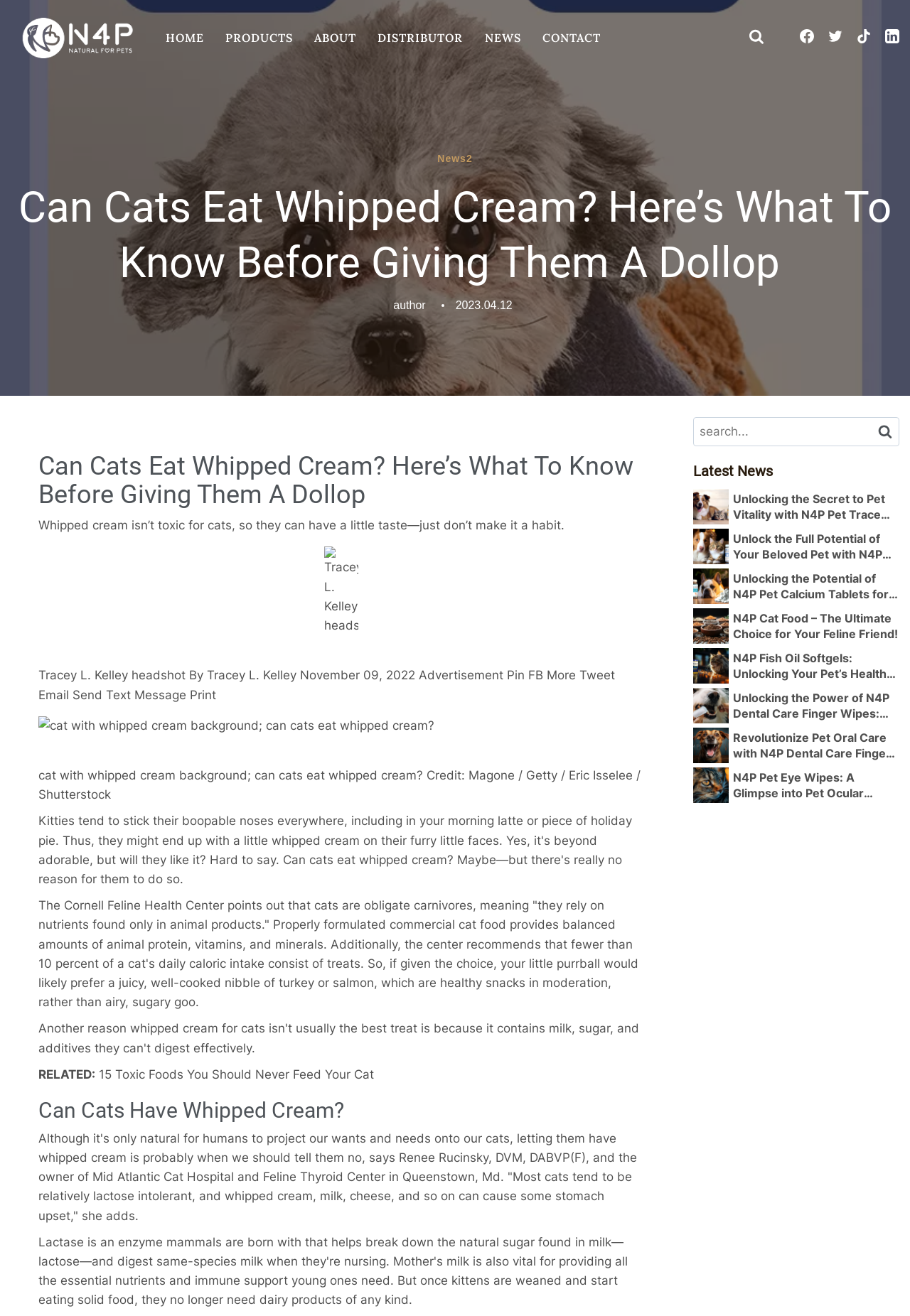Determine the bounding box coordinates for the region that must be clicked to execute the following instruction: "Call New Patients".

None